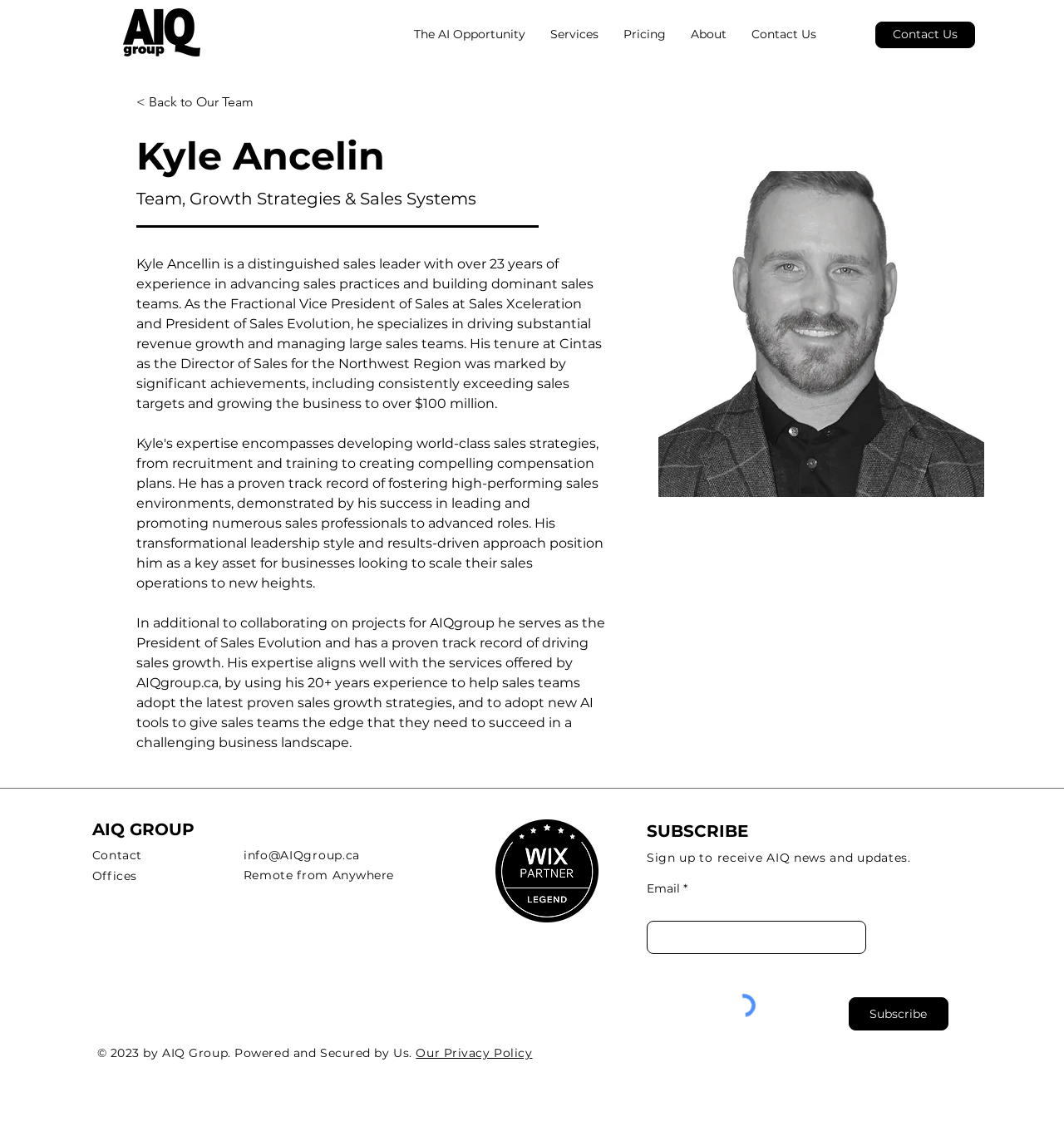Create an in-depth description of the webpage, covering main sections.

The webpage is about Kyle Ancelin, a sales leader with over 23 years of experience, and his affiliation with AIQ Group. At the top left corner, there is an AIQ logo image. Below the logo, there is a navigation menu with links to "The AI Opportunity", "Services", "Pricing", "About", and "Contact Us". 

On the right side of the navigation menu, there is another "Contact Us" link. The main content of the webpage is divided into two sections. On the left side, there is a section about Kyle Ancelin, with a heading, a brief description, and a longer paragraph detailing his experience and achievements. Below this section, there is a link to go back to "Our Team". 

On the right side, there is an image of Kyle Ancelin. Below the image, there are several links and paragraphs describing his expertise and how it aligns with the services offered by AIQ Group. 

At the bottom of the webpage, there are several links to "AIQ GROUP", "Contact", "Offices", and an email address. There is also a section to subscribe to AIQ news and updates, with a textbox to enter an email address and a "Subscribe" button. Finally, there is a copyright notice and a link to "Our Privacy Policy" at the very bottom of the webpage.